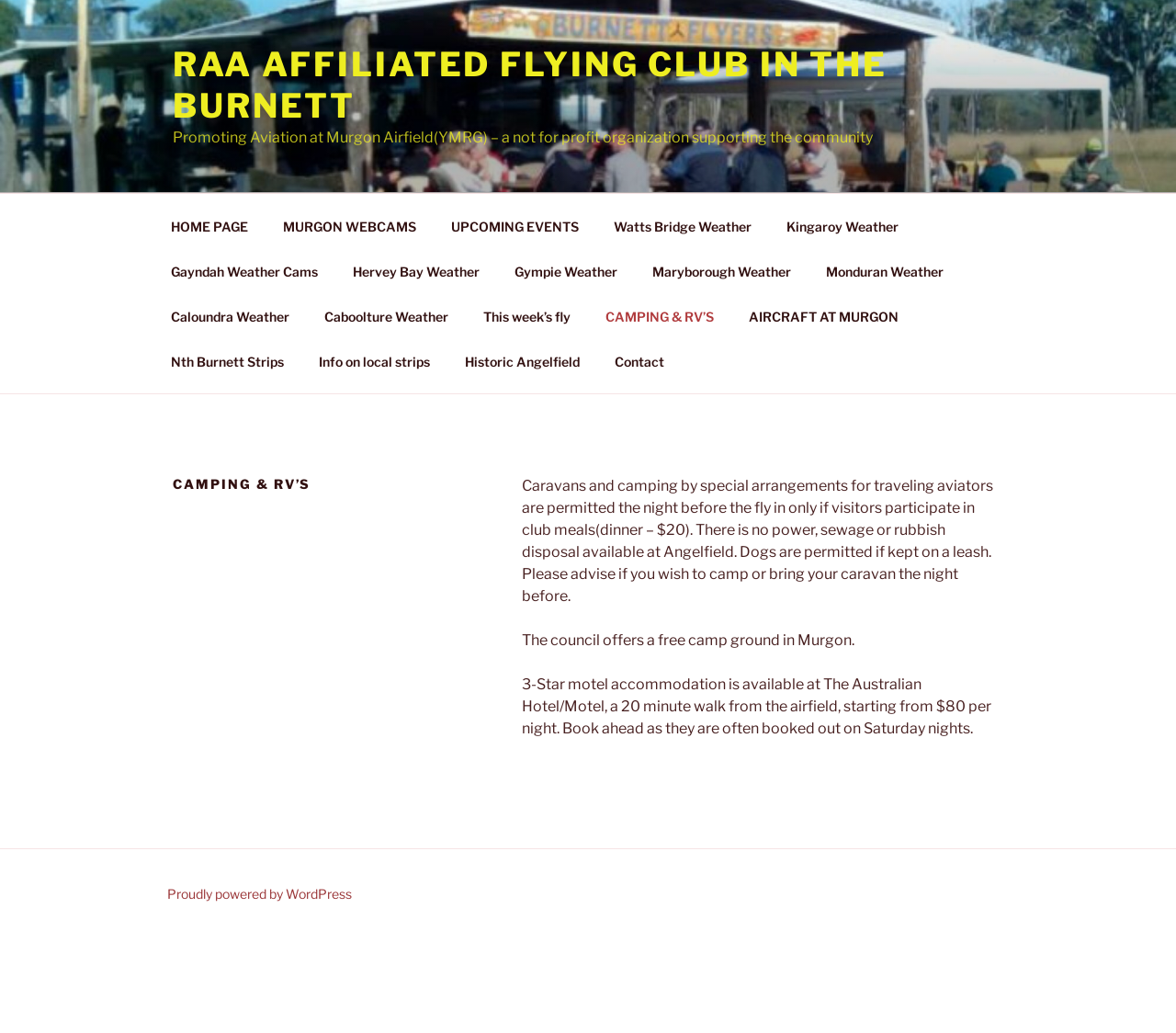Locate the bounding box coordinates of the area you need to click to fulfill this instruction: 'Contact the club'. The coordinates must be in the form of four float numbers ranging from 0 to 1: [left, top, right, bottom].

[0.509, 0.328, 0.578, 0.371]